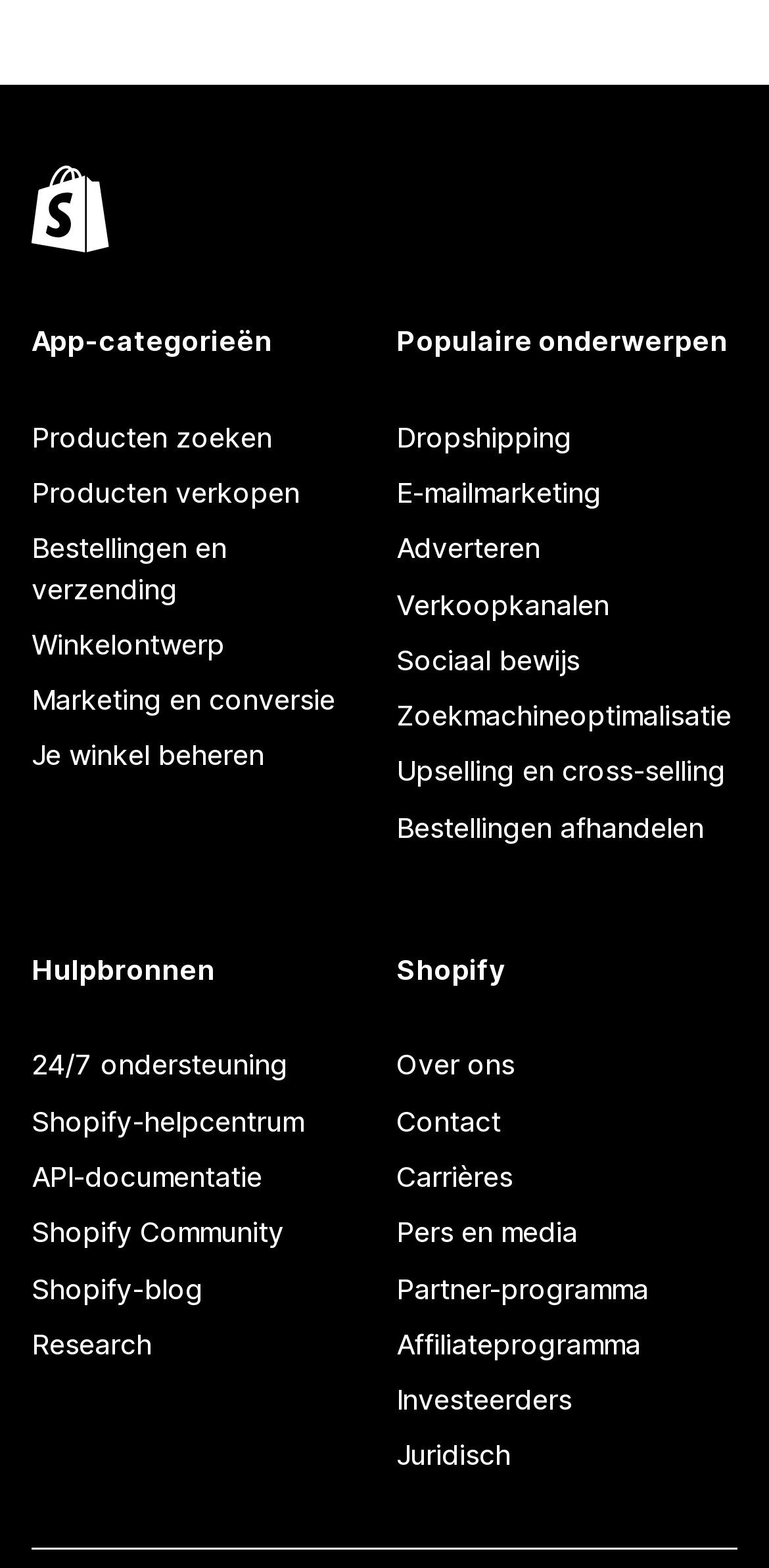Using the given description, provide the bounding box coordinates formatted as (top-left x, top-left y, bottom-right x, bottom-right y), with all values being floating point numbers between 0 and 1. Description: Producten verkopen

[0.041, 0.297, 0.485, 0.332]